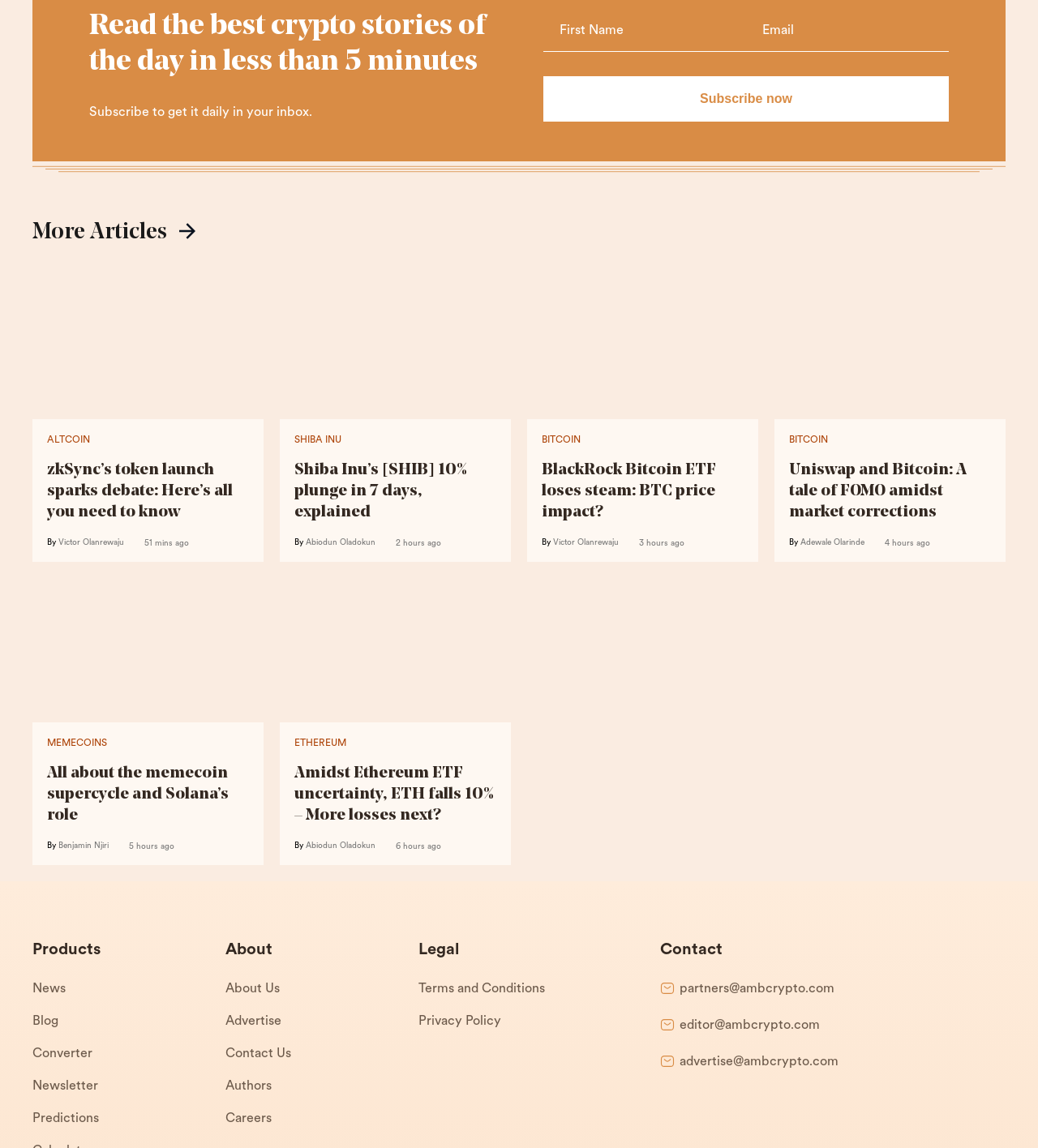Can you specify the bounding box coordinates of the area that needs to be clicked to fulfill the following instruction: "Learn more about Bitcoin"?

[0.522, 0.4, 0.716, 0.455]